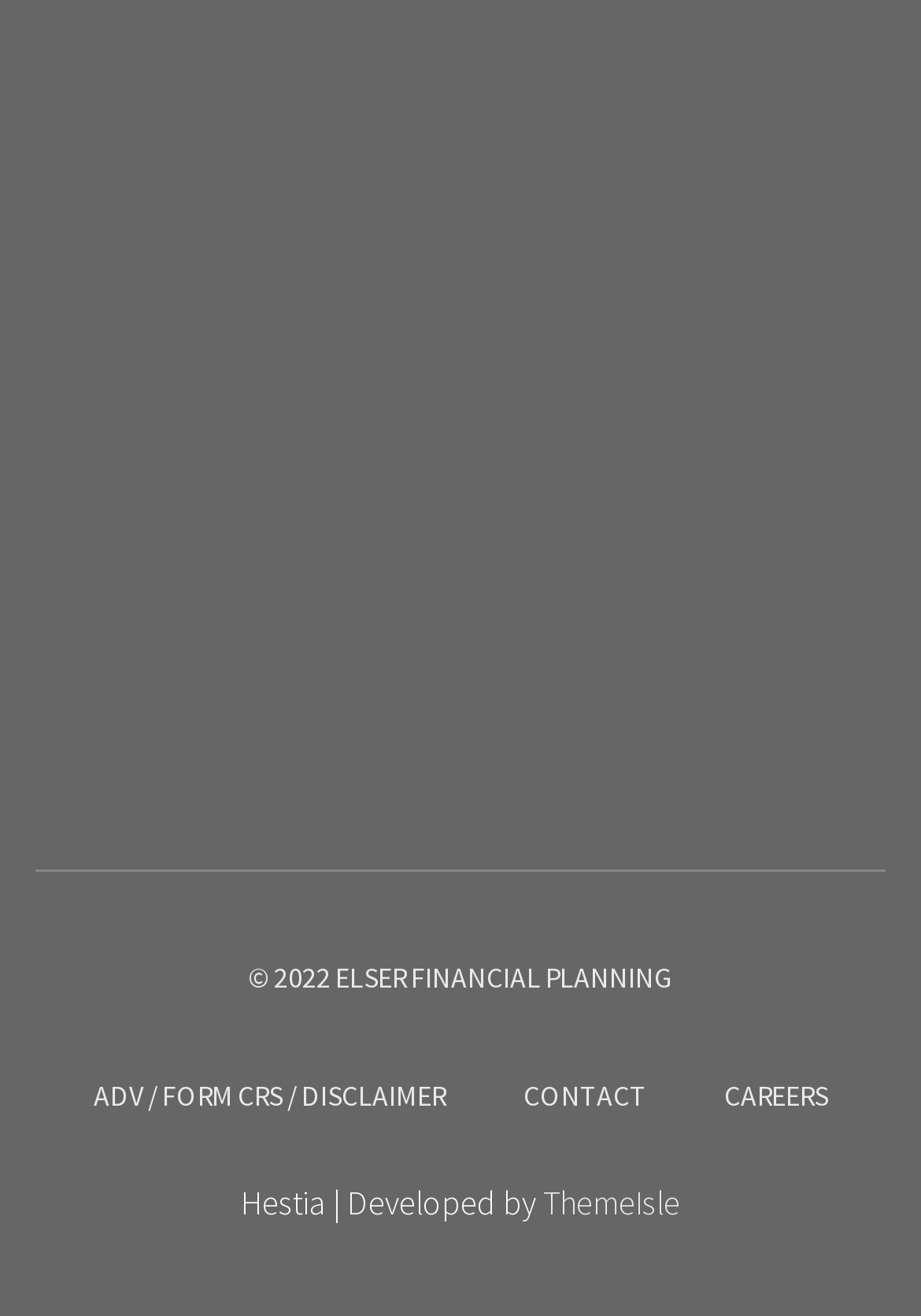Identify the bounding box for the described UI element. Provide the coordinates in (top-left x, top-left y, bottom-right x, bottom-right y) format with values ranging from 0 to 1: © 2022 Elser Financial Planning

[0.231, 0.699, 0.769, 0.787]